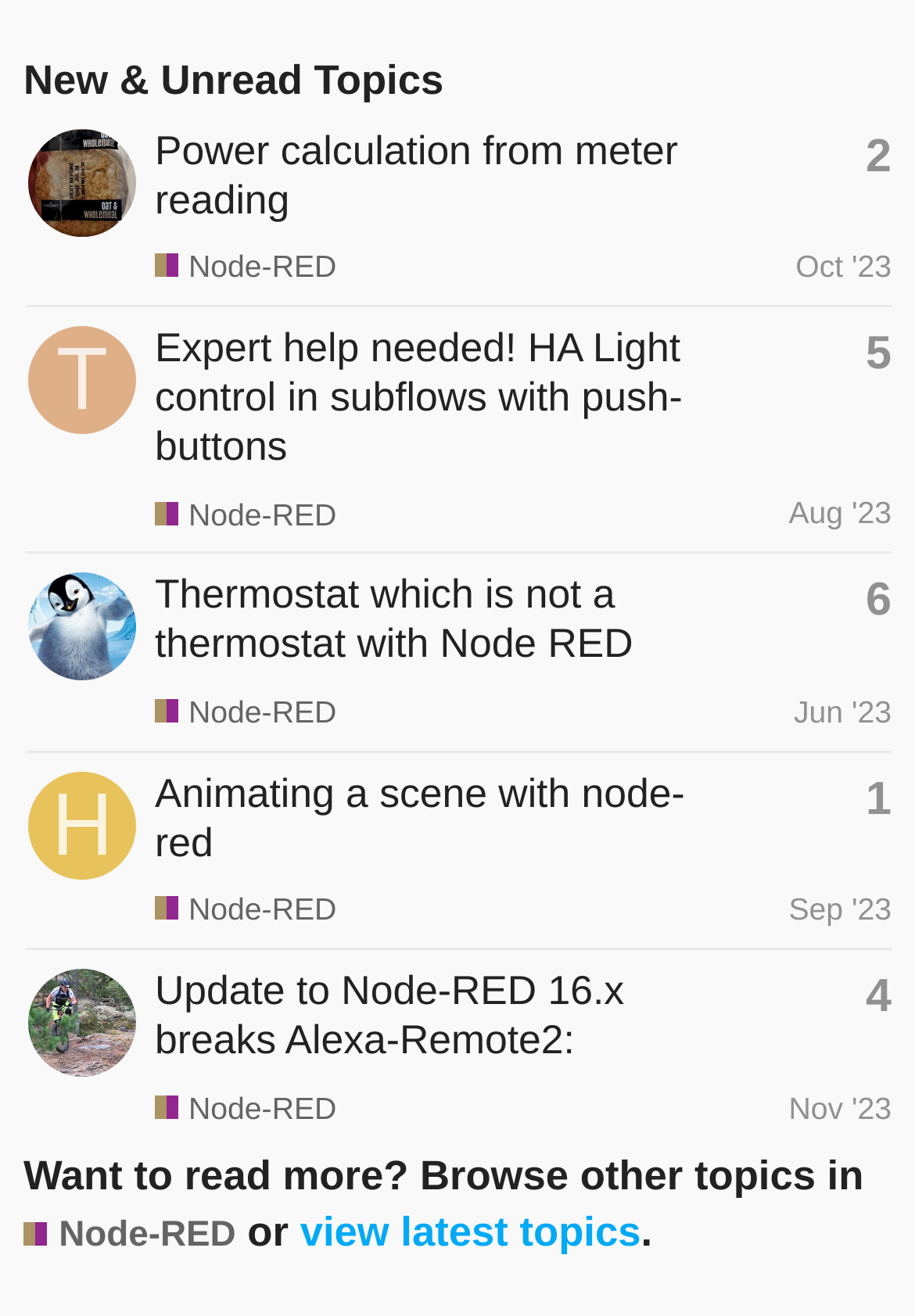What is the purpose of the 'Want to read more?' section?
Refer to the image and give a detailed answer to the question.

The purpose of the 'Want to read more?' section is to allow users to browse other topics in Node-RED or view the latest topics, which is indicated by the heading element with the text 'Want to read more? Browse other topics in Node-RED or view latest topics.' at the bottom of the webpage.